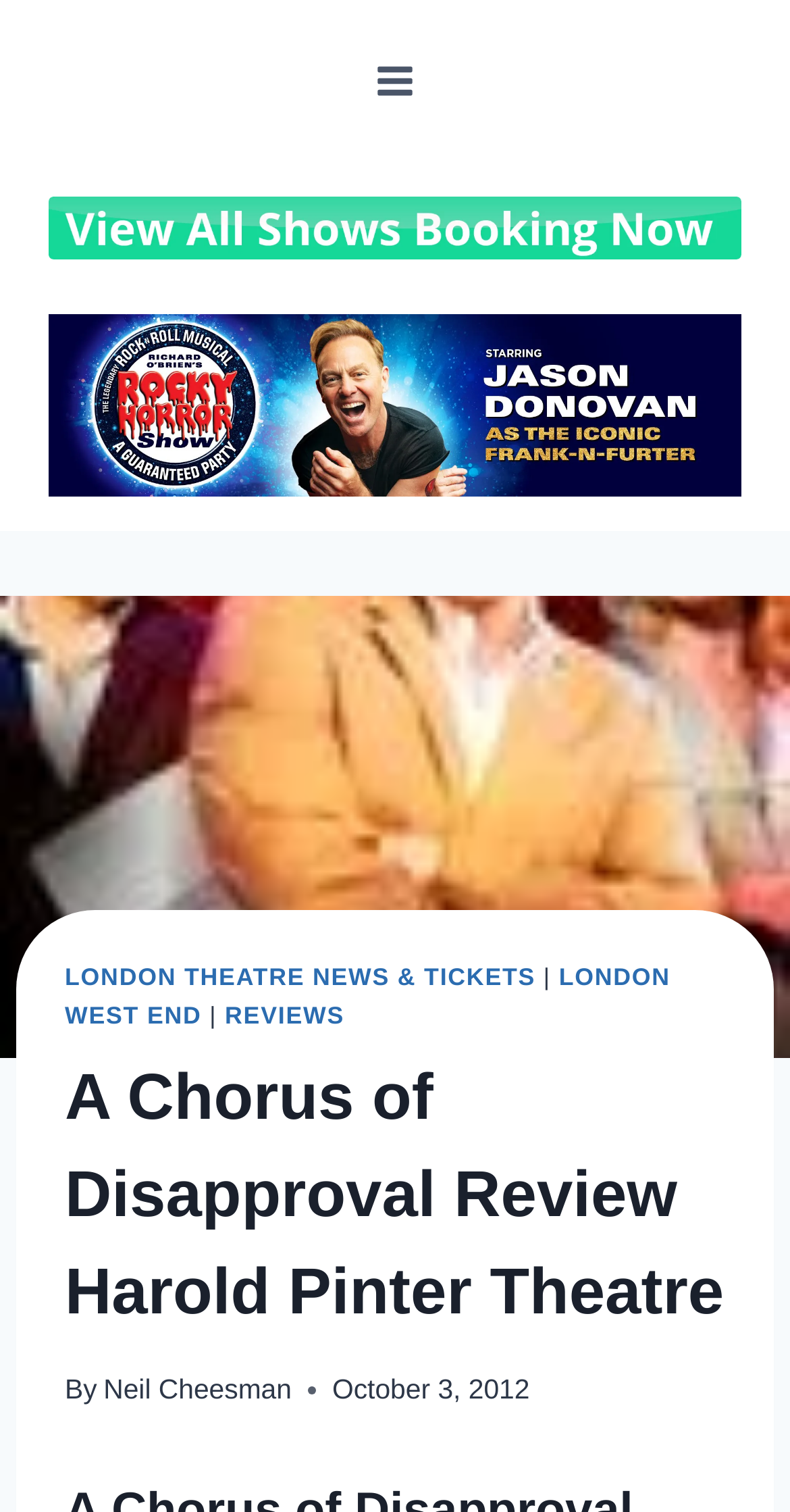Generate a comprehensive description of the webpage.

The webpage is a review of the play "A Chorus of Disapproval" at the Harold Pinter Theatre. At the top left corner, there is a button to open a menu, accompanied by a small "Toggle Menu" image. Below this, there are two prominent links, "Last Minute Theatre Tickets" and "The Rocky Horror Show Tickets", each with its own image.

The main content of the page is an image of the play's poster, "A Chorus of Disapproval October 2012", which spans the entire width of the page. Above this image, there is a header section with several links, including "LONDON THEATRE NEWS & TICKETS", "LONDON WEST END", and "REVIEWS". 

Below the header, there is a heading that reads "A Chorus of Disapproval Review Harold Pinter Theatre". Following this, there is a byline that reads "By Neil Cheesman", and a timestamp indicating that the review was published on October 3, 2012. The review itself is not explicitly mentioned in the accessibility tree, but it is likely to be the main content of the page, given the meta description.